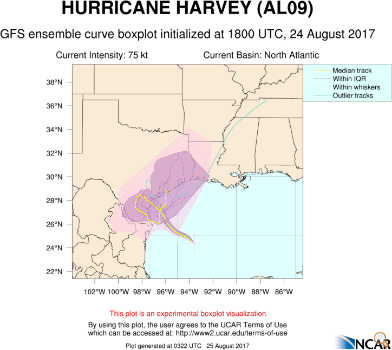Use a single word or phrase to respond to the question:
What is the current intensity of Hurricane Harvey?

75 knots